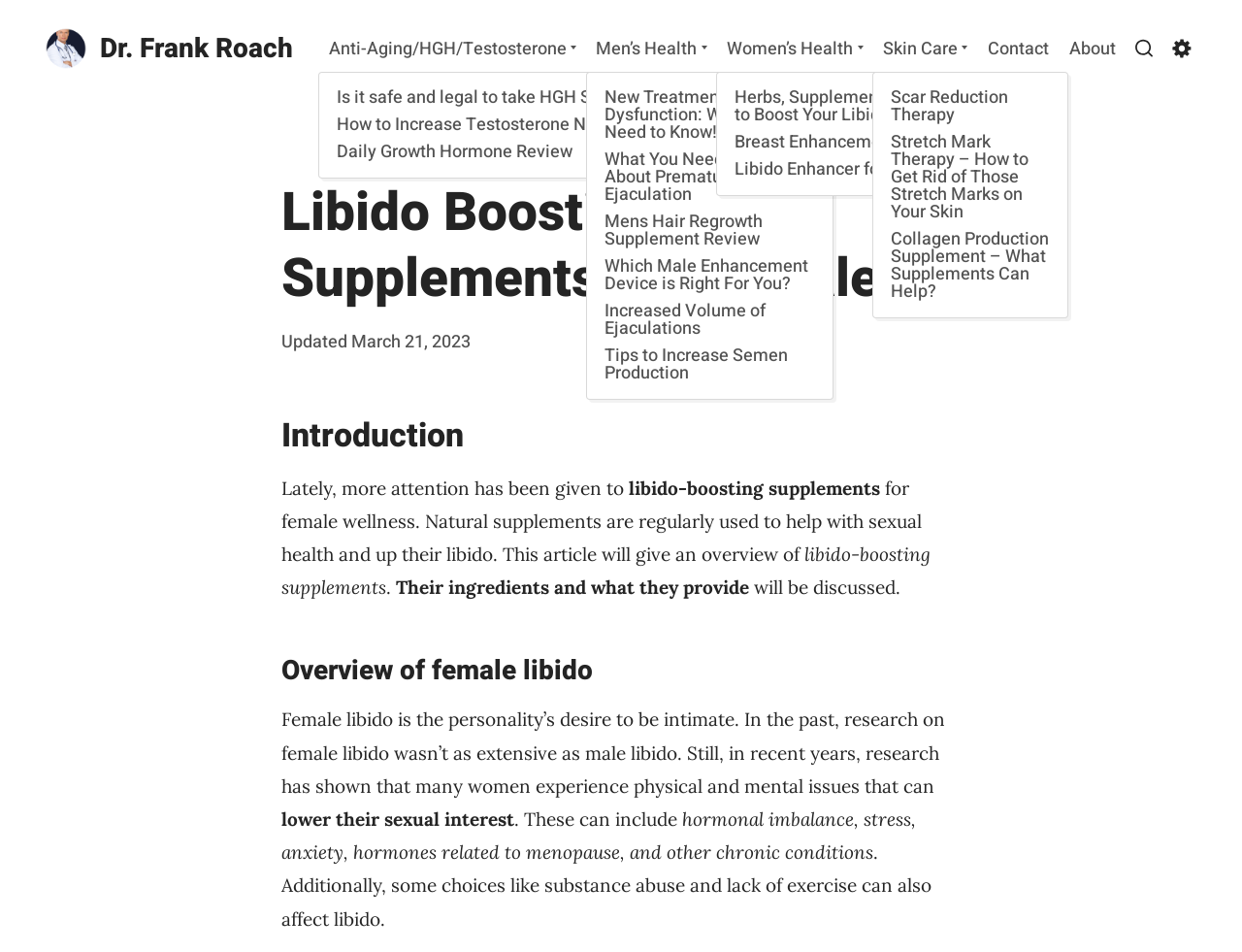Return the bounding box coordinates of the UI element that corresponds to this description: "Dr. Frank Roach". The coordinates must be given as four float numbers in the range of 0 and 1, [left, top, right, bottom].

[0.08, 0.03, 0.236, 0.072]